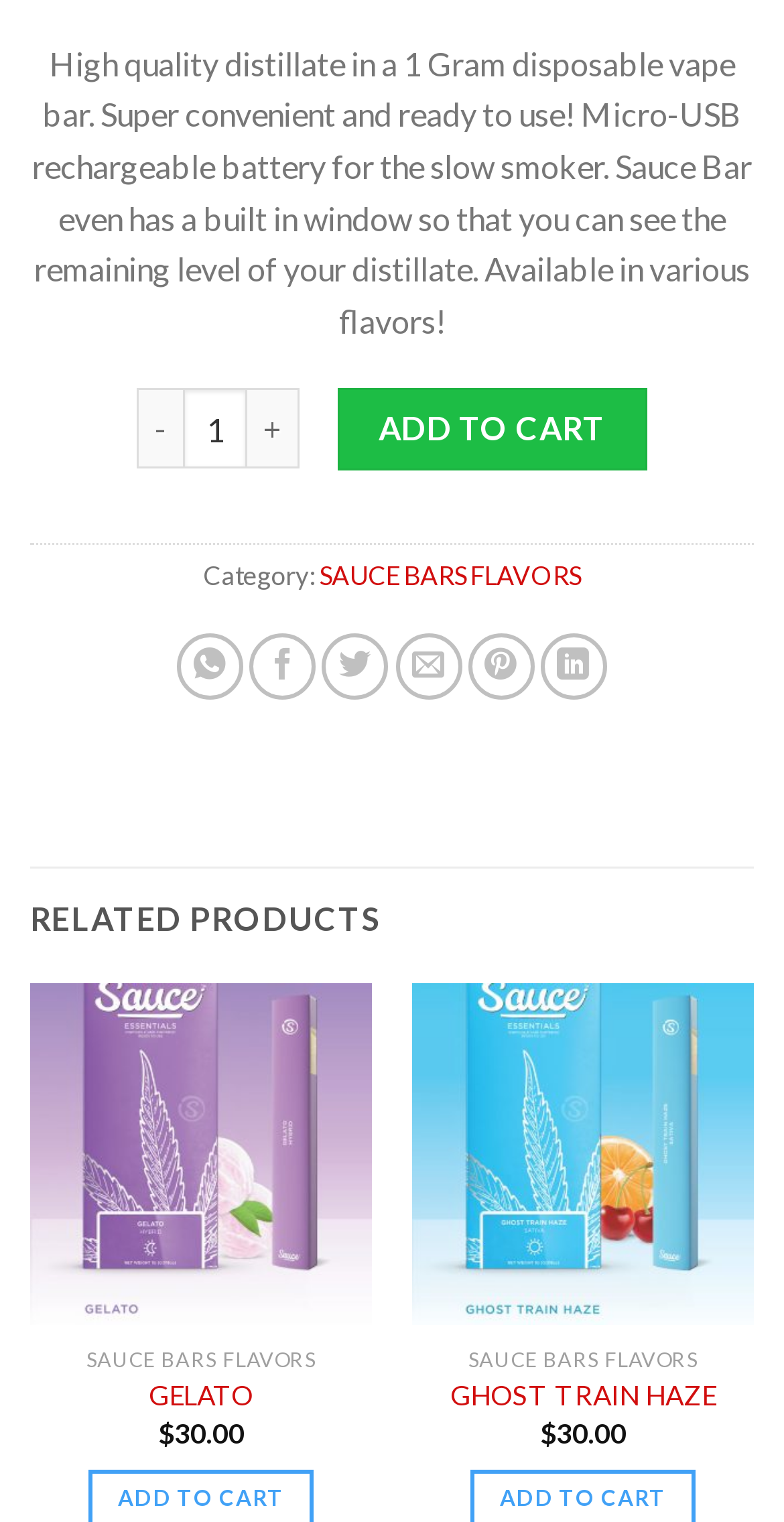Identify the bounding box coordinates for the UI element described as: "Add to cart". The coordinates should be provided as four floats between 0 and 1: [left, top, right, bottom].

[0.431, 0.255, 0.825, 0.309]